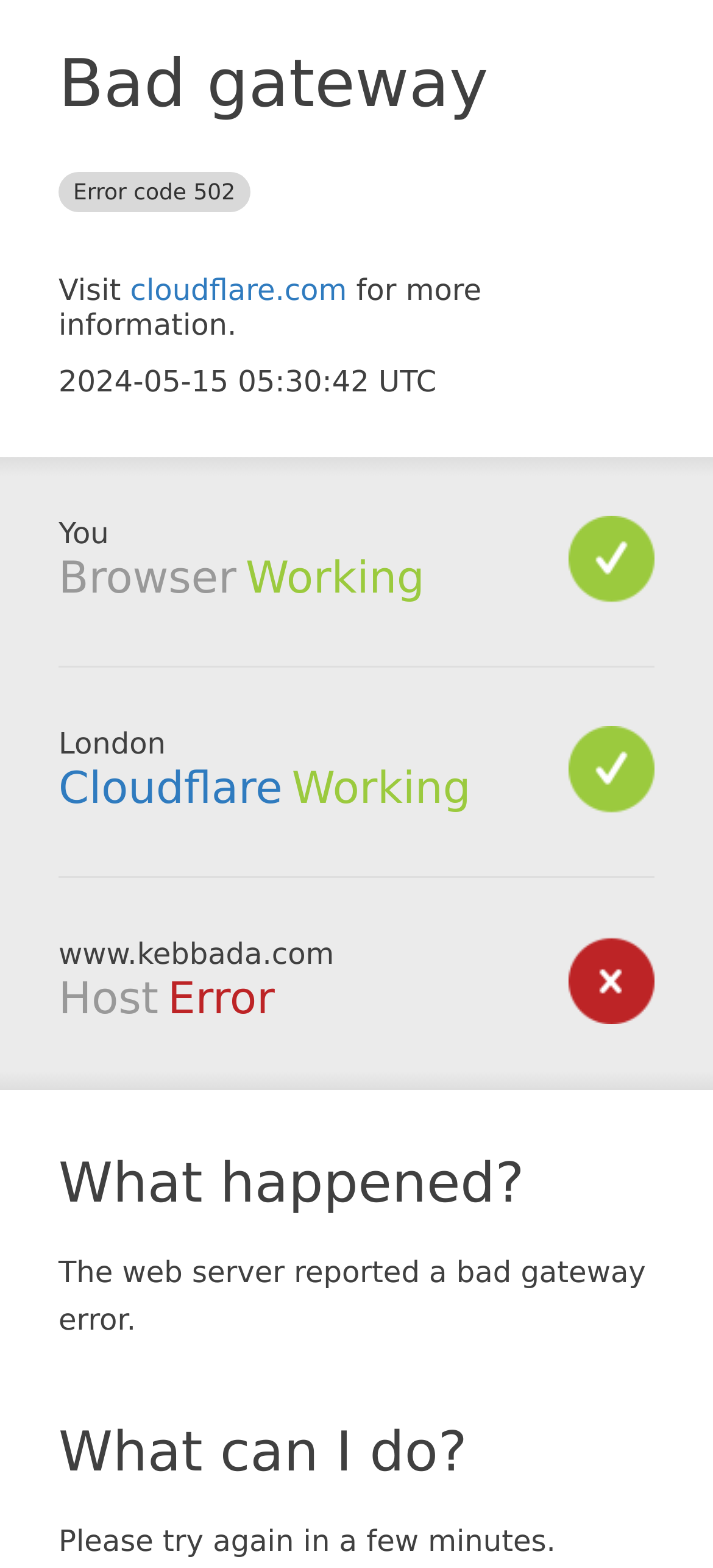What should I do?
Please look at the screenshot and answer using one word or phrase.

Try again in a few minutes